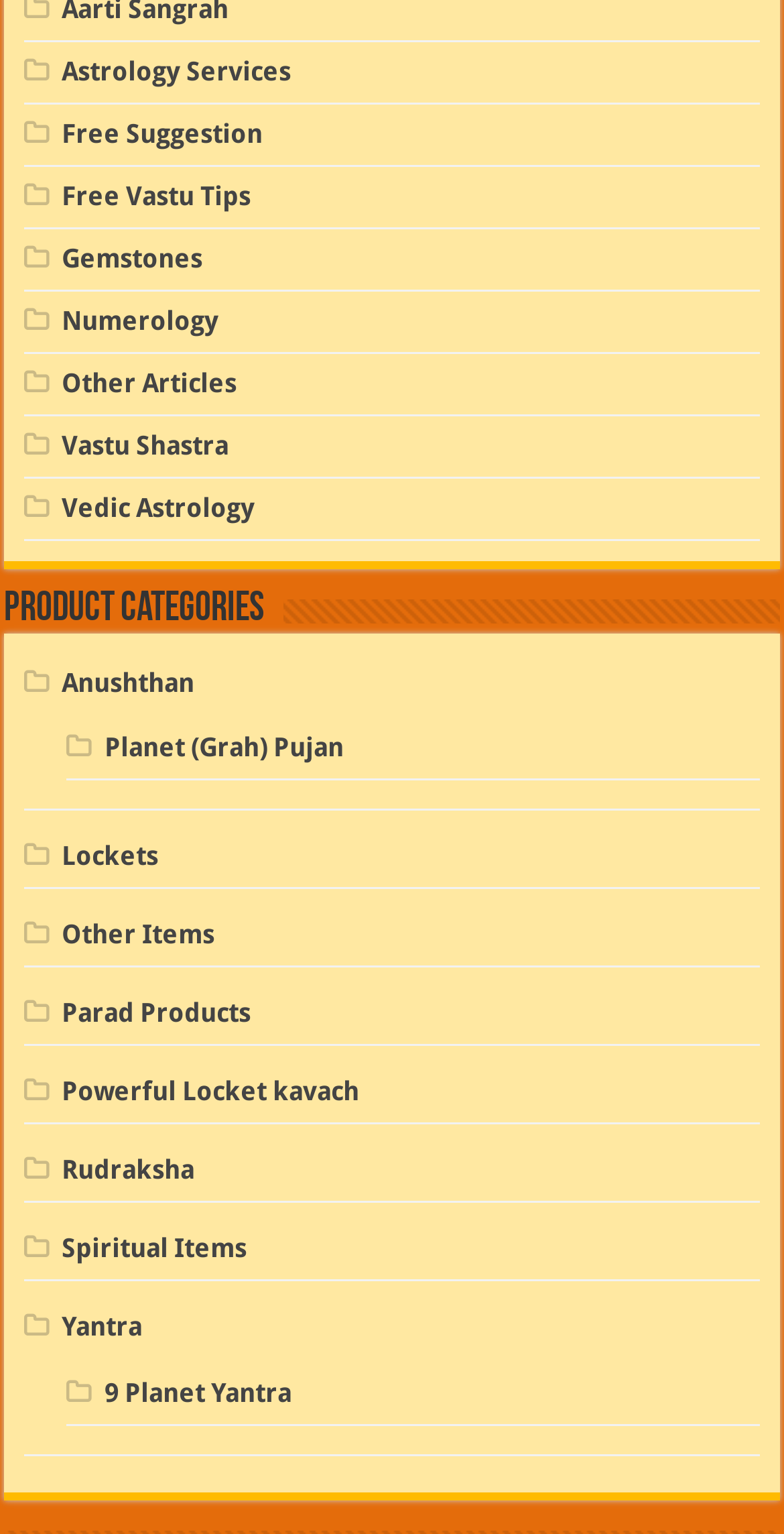What is the last type of product listed?
Based on the screenshot, provide a one-word or short-phrase response.

9 Planet Yantra